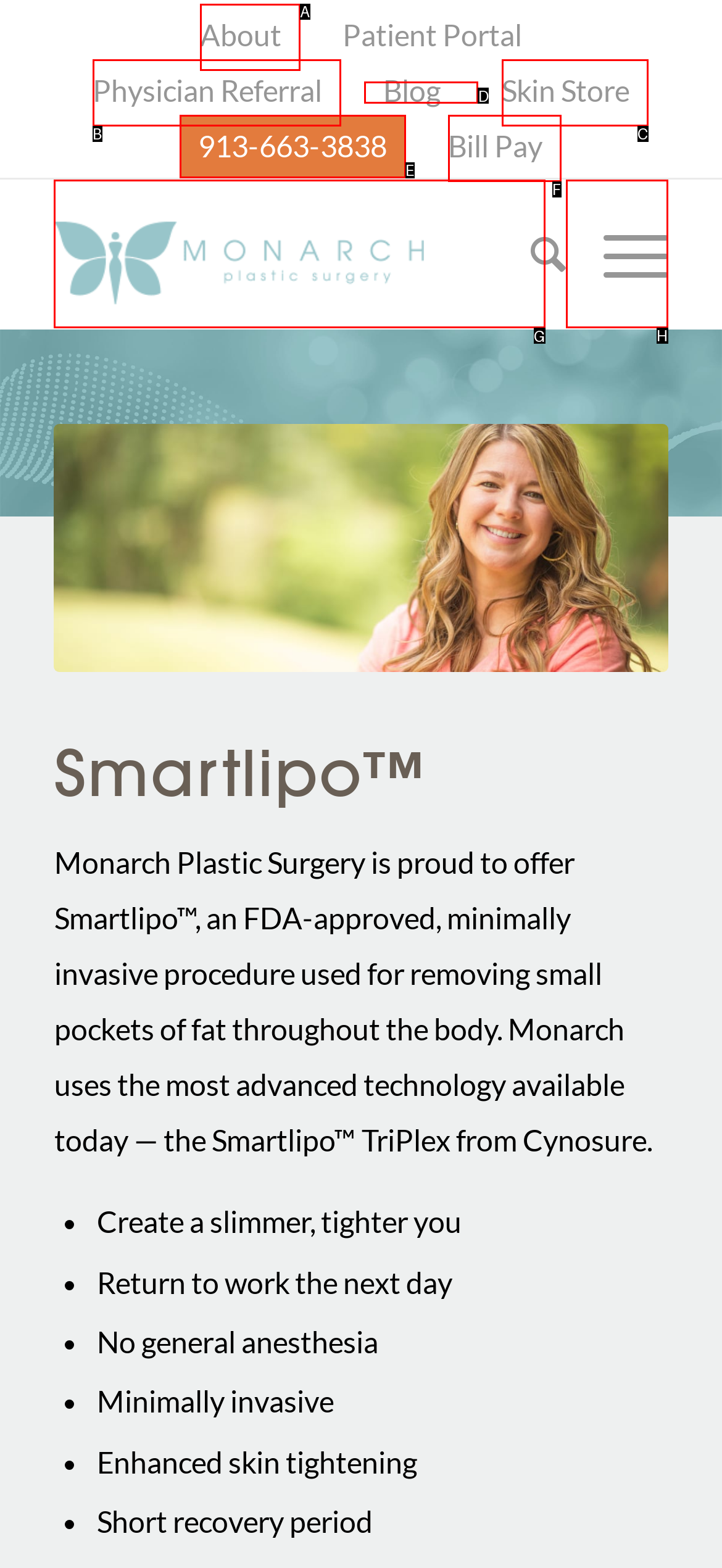Given the instruction: Go to Blog, which HTML element should you click on?
Answer with the letter that corresponds to the correct option from the choices available.

D